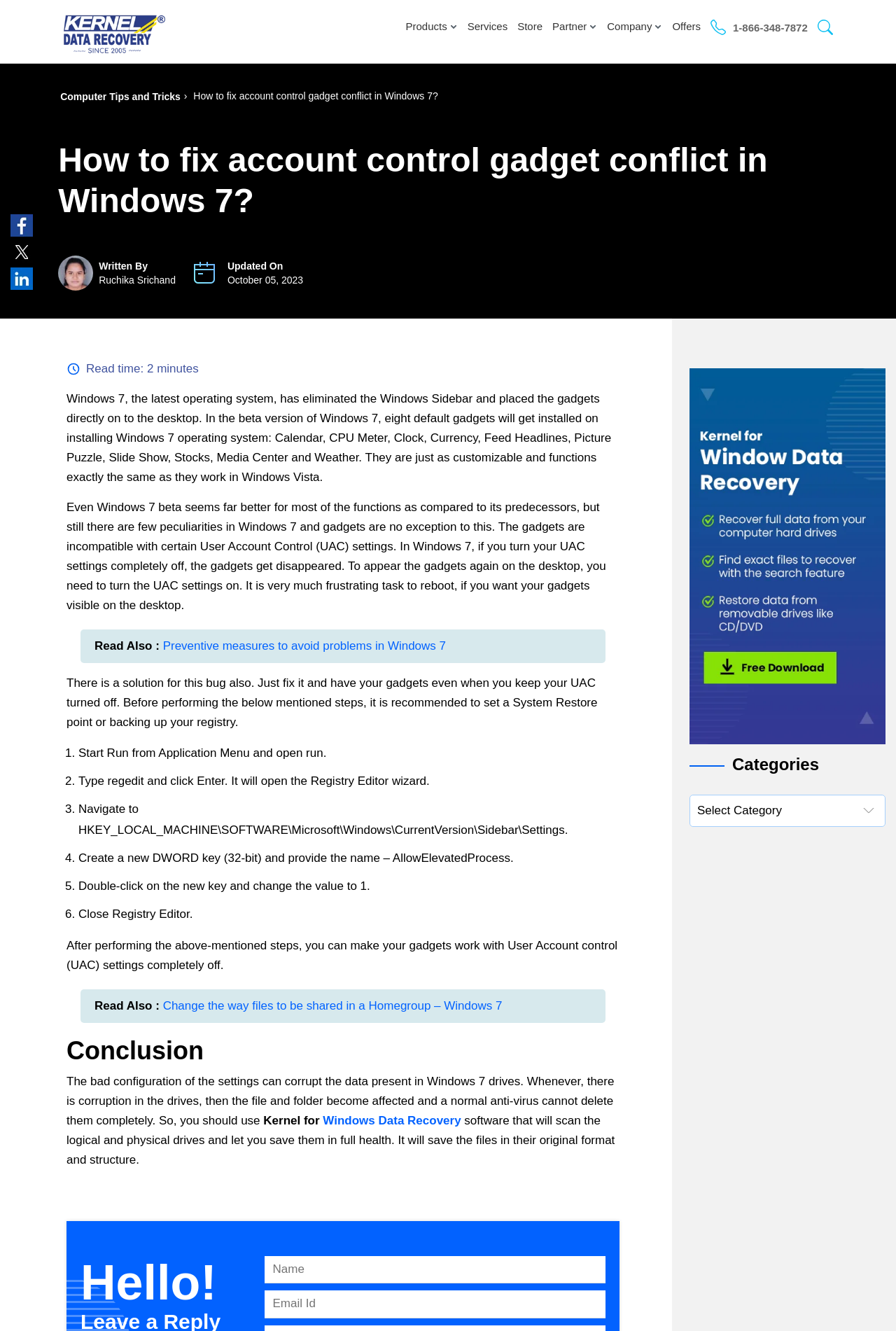What is the name of the software recommended for Windows data recovery?
Can you give a detailed and elaborate answer to the question?

The article recommends using 'Kernel for Windows Data Recovery' software to recover data from Windows drives. This software is mentioned in the 'Conclusion' section of the article.